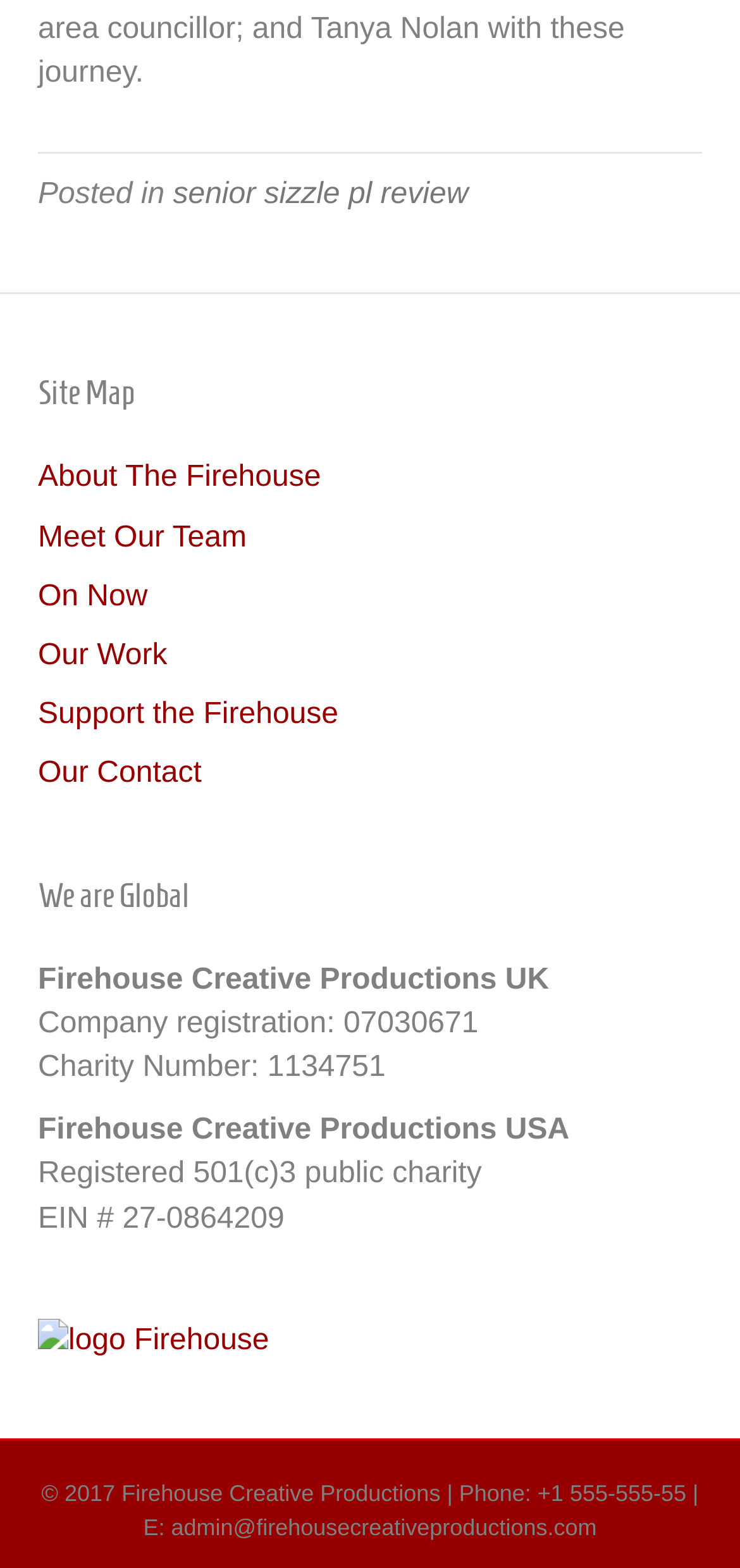What is the phone number of Firehouse Creative Productions?
Provide a detailed and well-explained answer to the question.

The phone number can be found at the bottom of the webpage, in the copyright section, where it is mentioned as 'Phone: +1 555-555-55'.